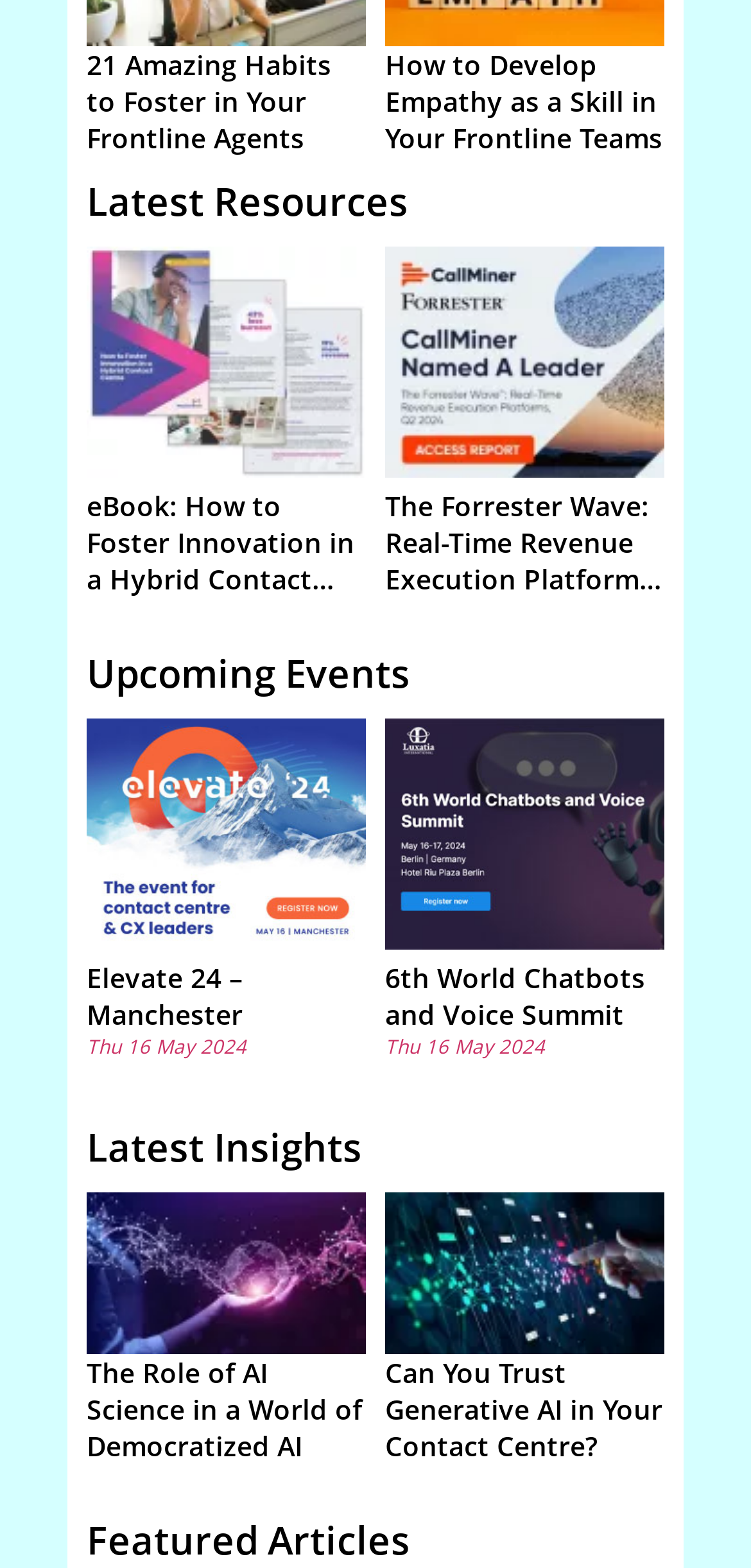How many sections are on this webpage?
Please answer the question with a single word or phrase, referencing the image.

4